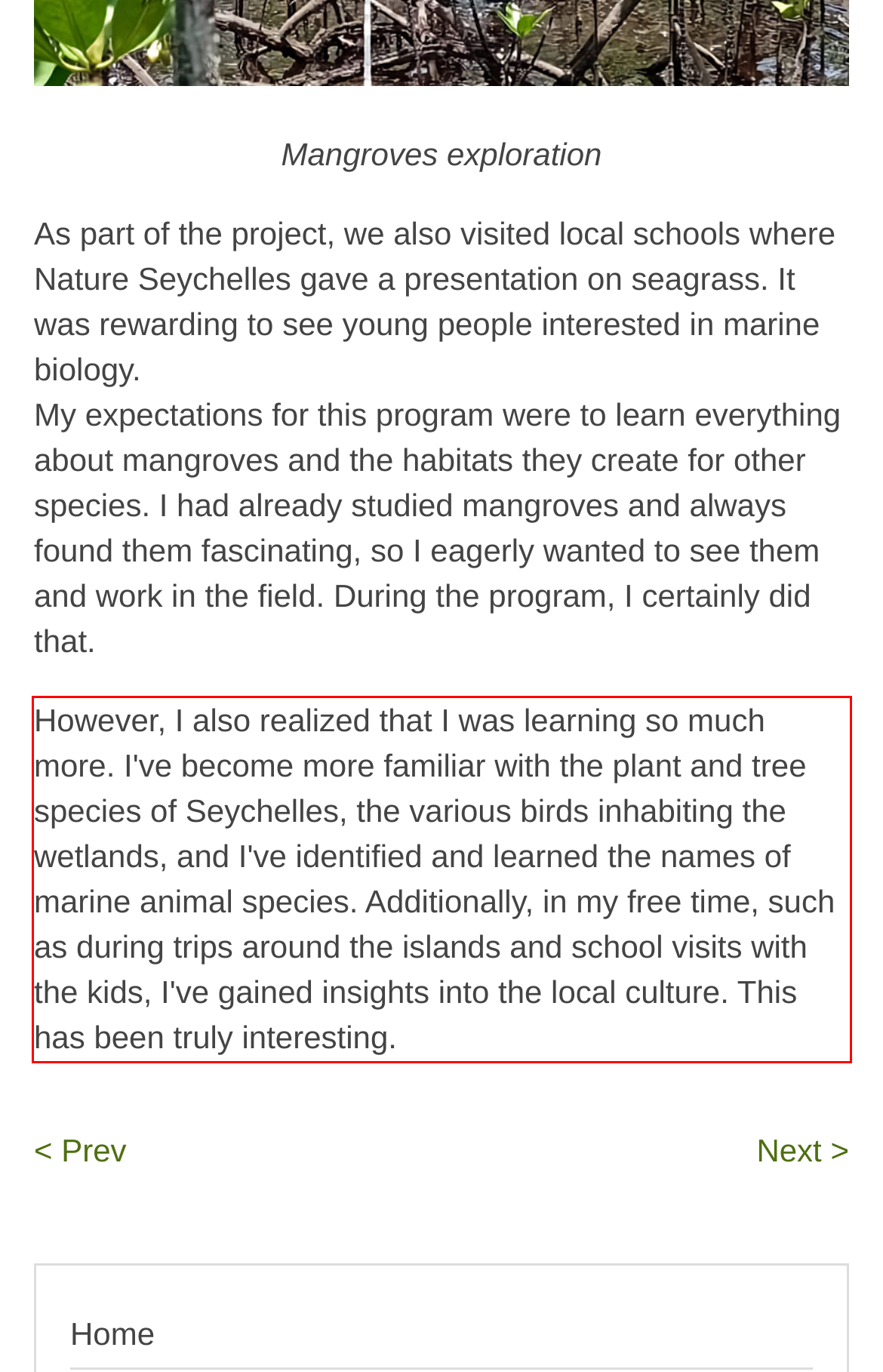Please examine the webpage screenshot containing a red bounding box and use OCR to recognize and output the text inside the red bounding box.

However, I also realized that I was learning so much more. I've become more familiar with the plant and tree species of Seychelles, the various birds inhabiting the wetlands, and I've identified and learned the names of marine animal species. Additionally, in my free time, such as during trips around the islands and school visits with the kids, I've gained insights into the local culture. This has been truly interesting.